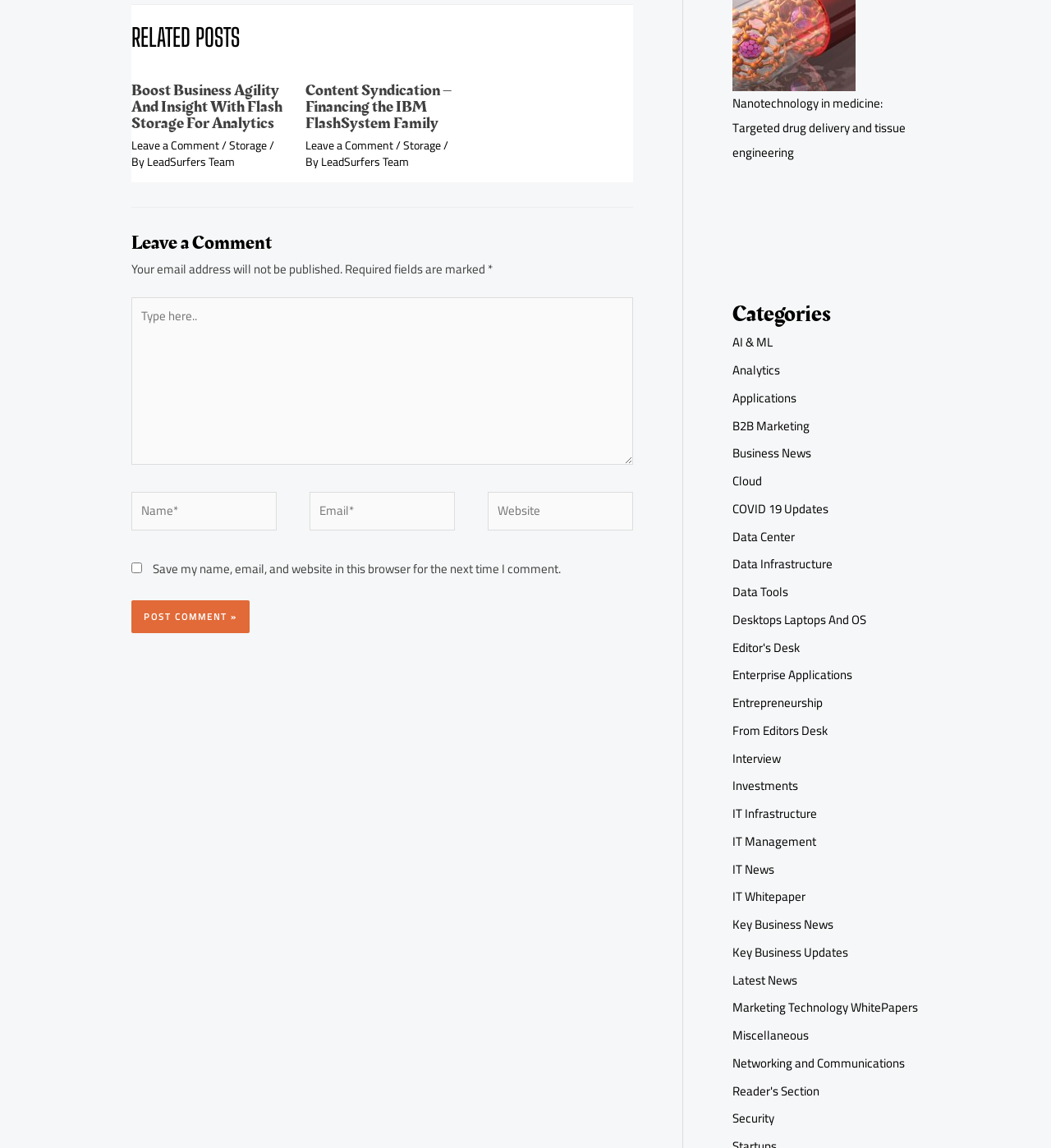What is the title of the second related post?
Give a single word or phrase as your answer by examining the image.

Content Syndication – Financing the IBM FlashSystem Family